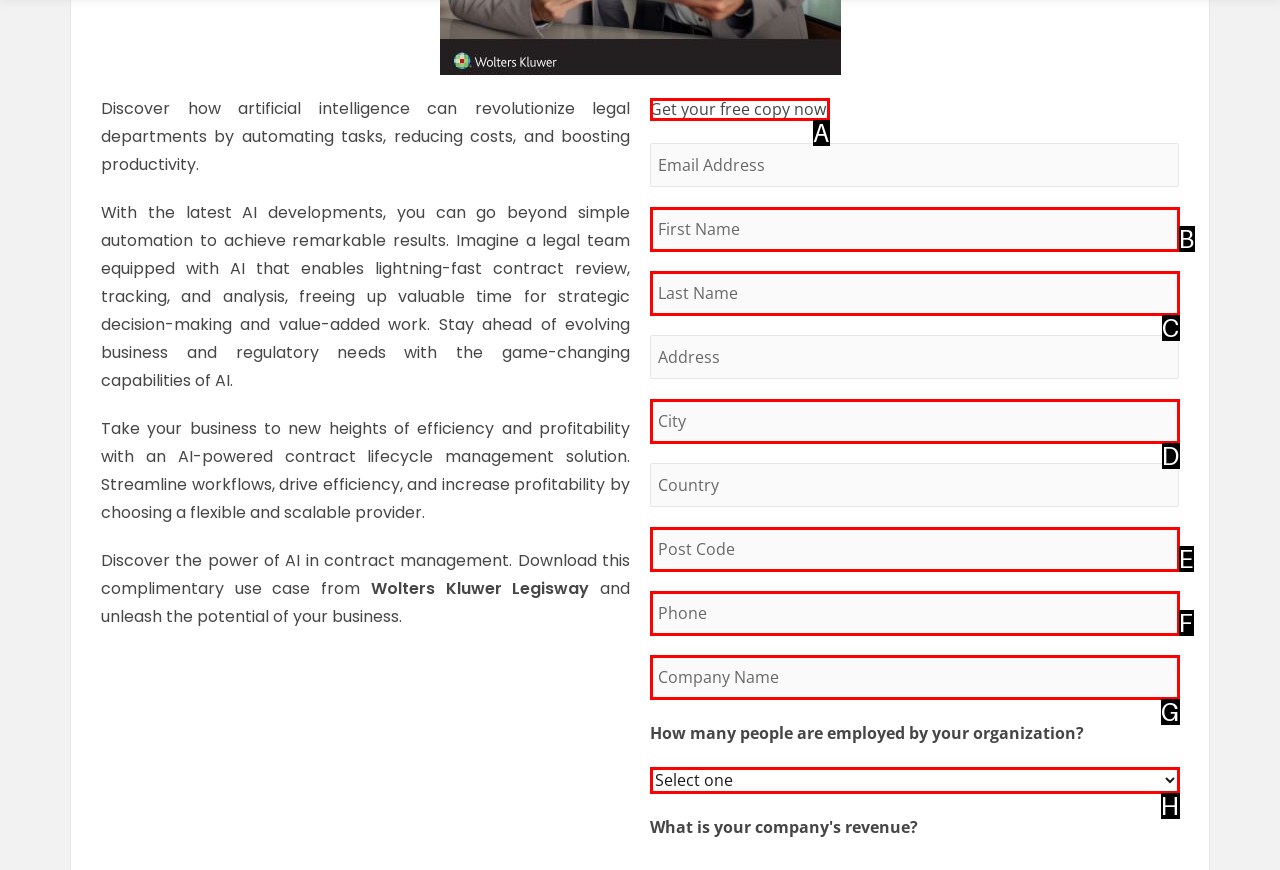Choose the HTML element that needs to be clicked for the given task: Download the complimentary use case Respond by giving the letter of the chosen option.

A